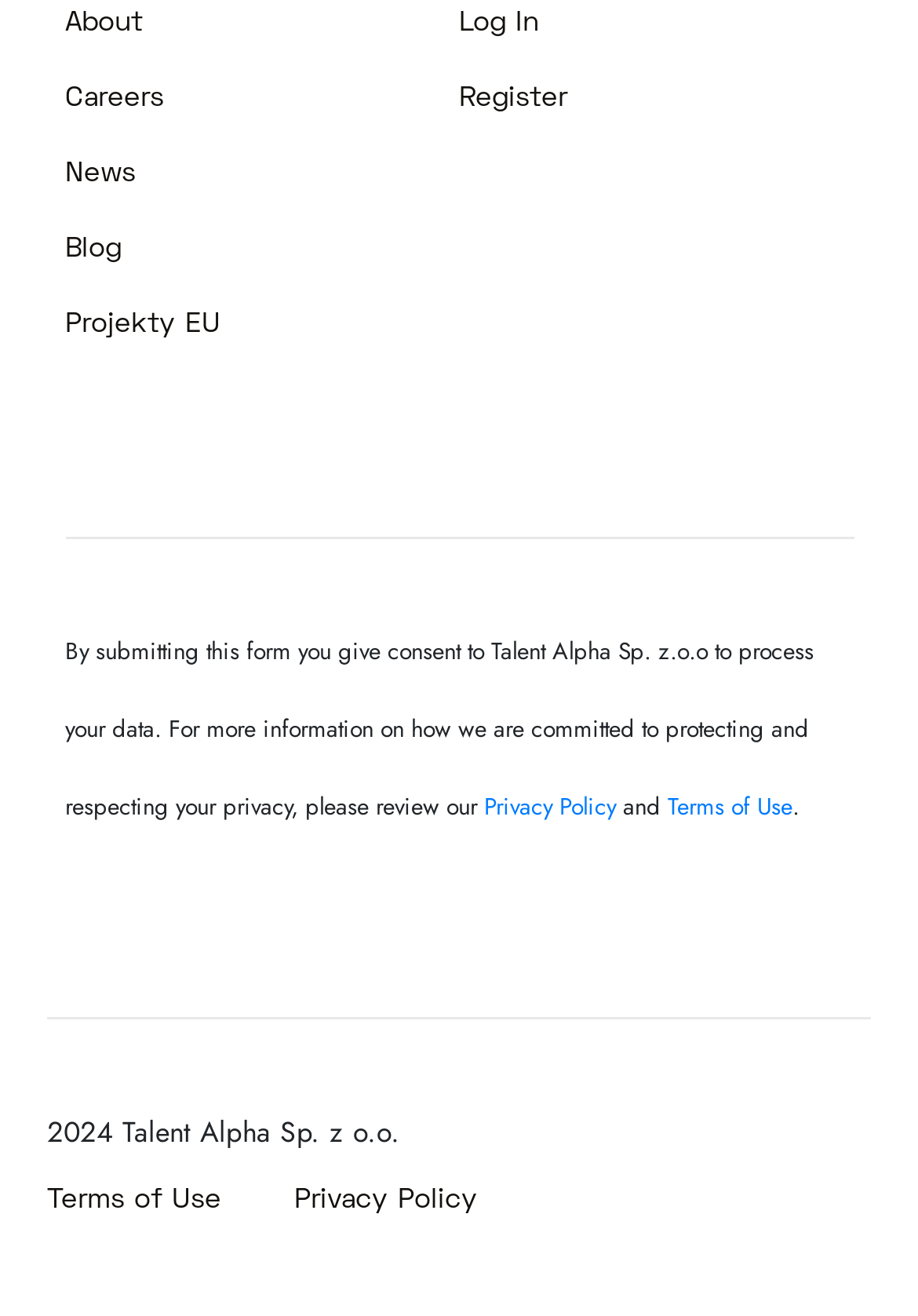Based on the image, give a detailed response to the question: What is the last item in the footer section?

I looked at the footer section and found that the last item is a link to 'Privacy Policy', which is located at the bottom right corner of the webpage.